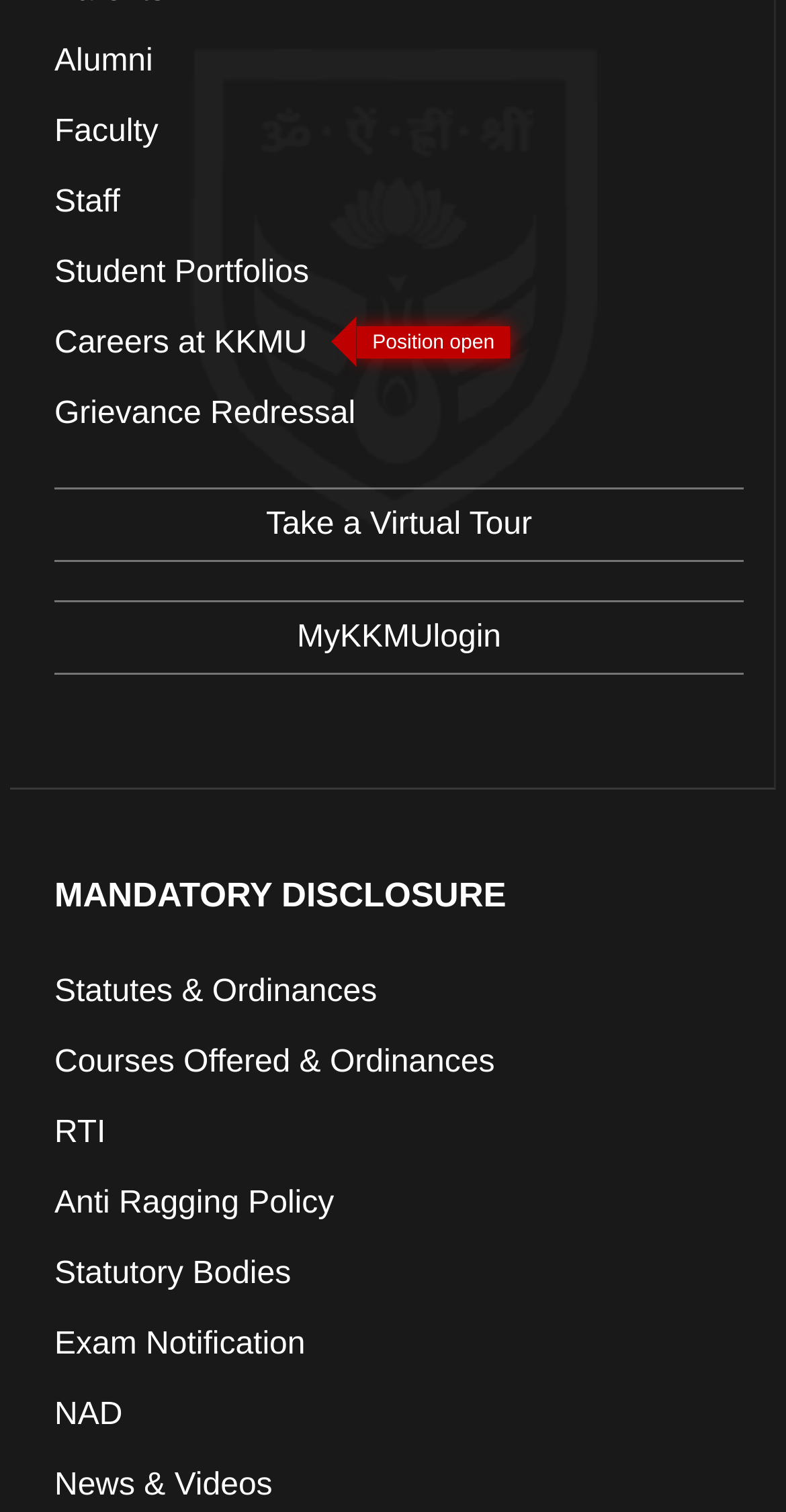Could you provide the bounding box coordinates for the portion of the screen to click to complete this instruction: "Take a Virtual Tour"?

[0.339, 0.336, 0.677, 0.358]